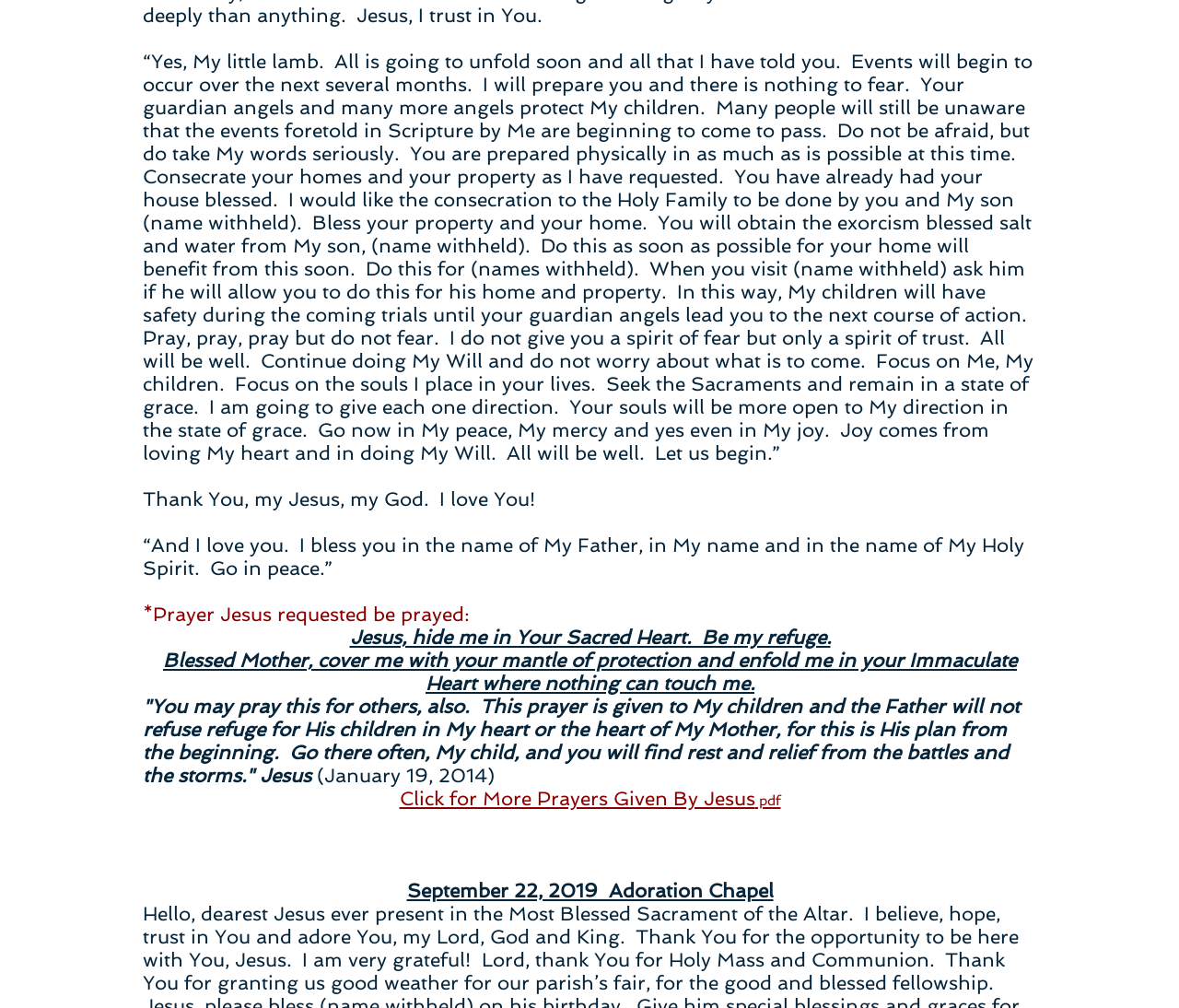What is the name of the prayer requested by Jesus?
Provide an in-depth and detailed explanation in response to the question.

The webpage contains a prayer that Jesus requests the reader to pray, which is 'Jesus, hide me in Your Sacred Heart. Be my refuge.' This prayer is given as a way for the reader to seek refuge and protection in Jesus' heart.